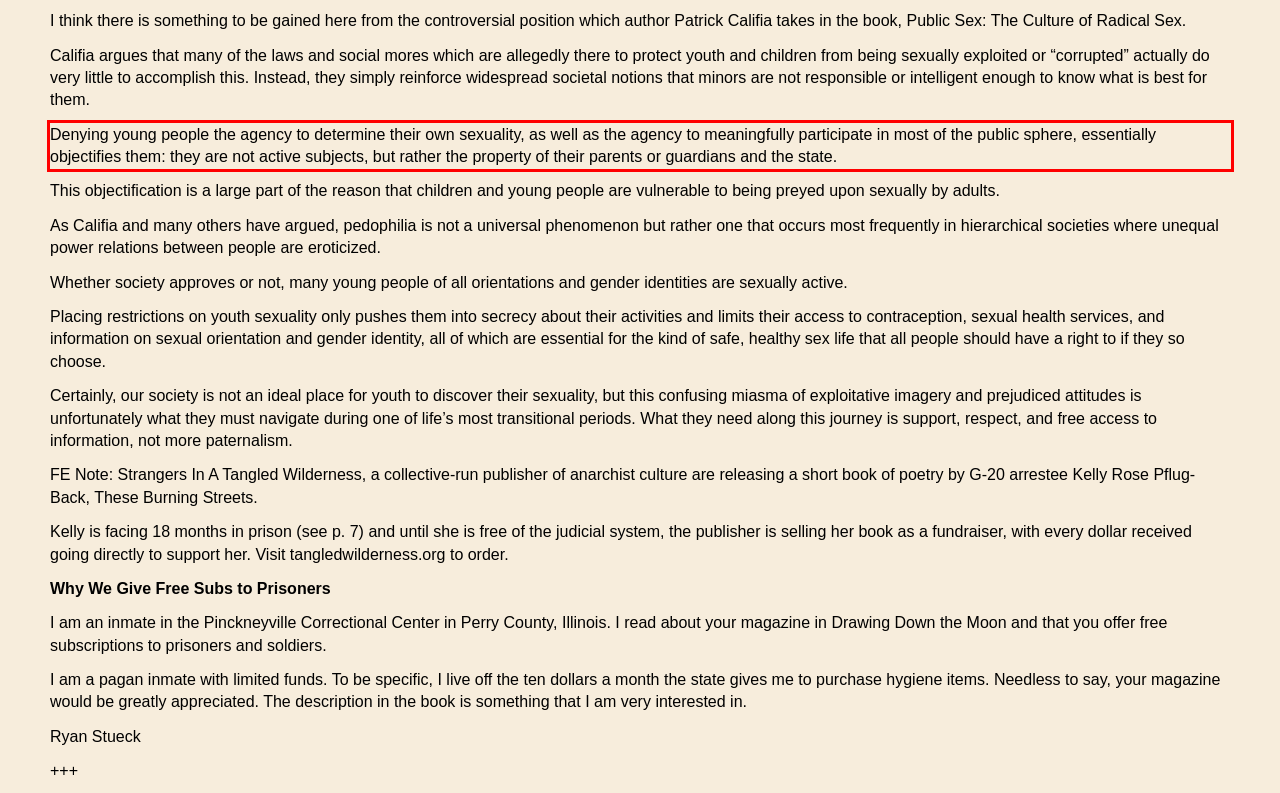Please examine the webpage screenshot containing a red bounding box and use OCR to recognize and output the text inside the red bounding box.

Denying young people the agency to determine their own sexuality, as well as the agency to meaningfully participate in most of the public sphere, essentially objectifies them: they are not active subjects, but rather the property of their parents or guardians and the state.